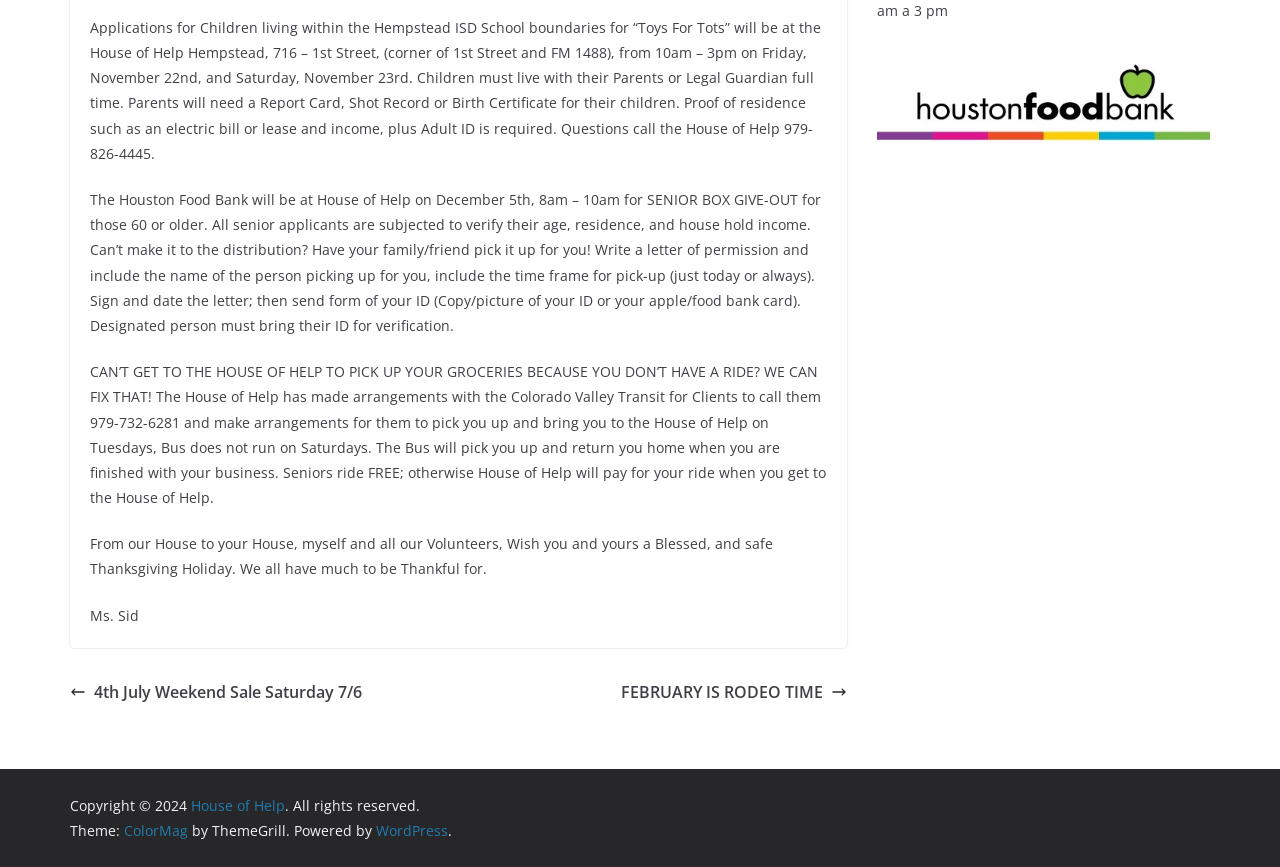Provide a brief response to the question below using a single word or phrase: 
Who is the author of the Thanksgiving message?

Ms. Sid